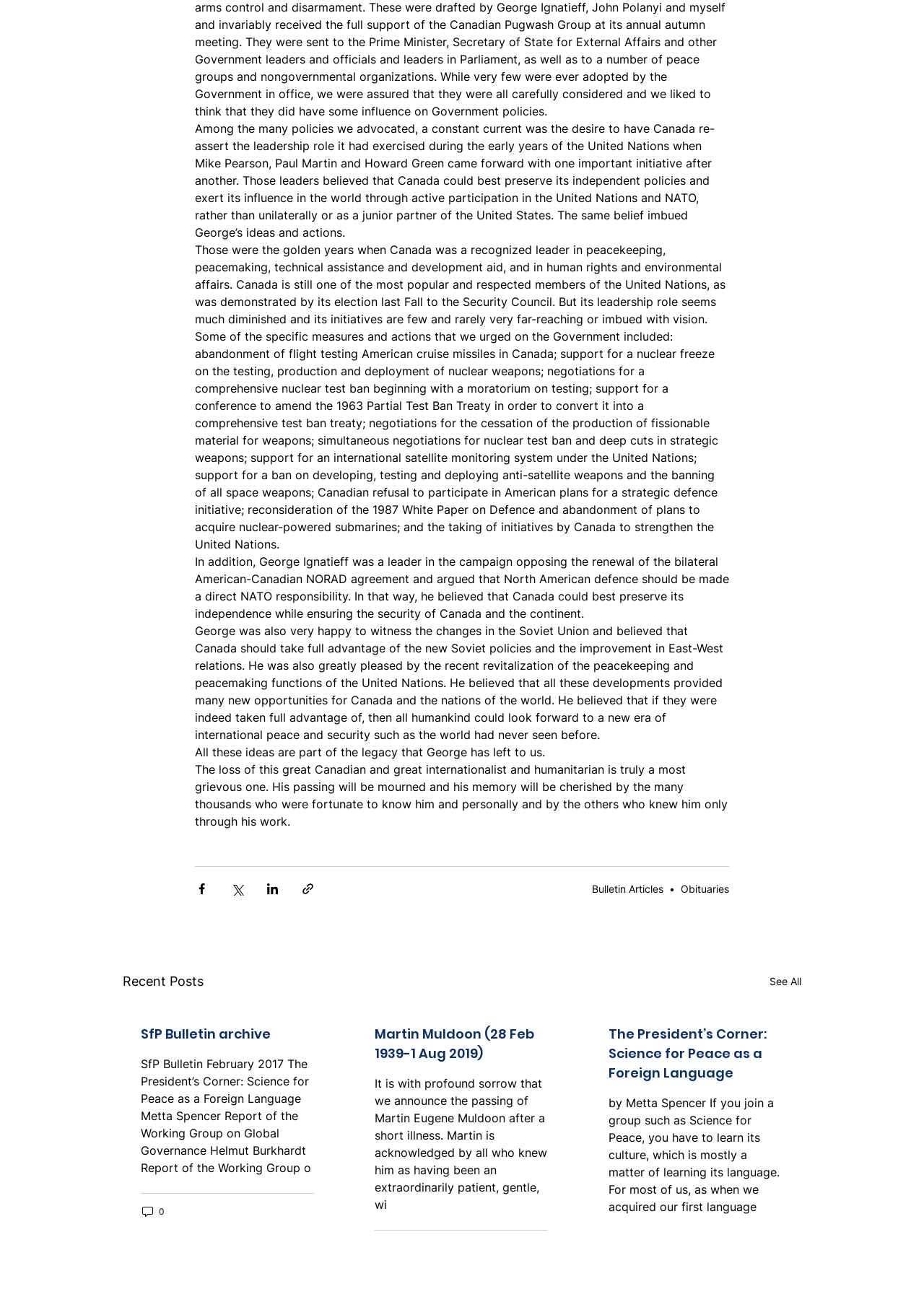Identify and provide the bounding box coordinates of the UI element described: "See All". The coordinates should be formatted as [left, top, right, bottom], with each number being a float between 0 and 1.

[0.833, 0.753, 0.867, 0.769]